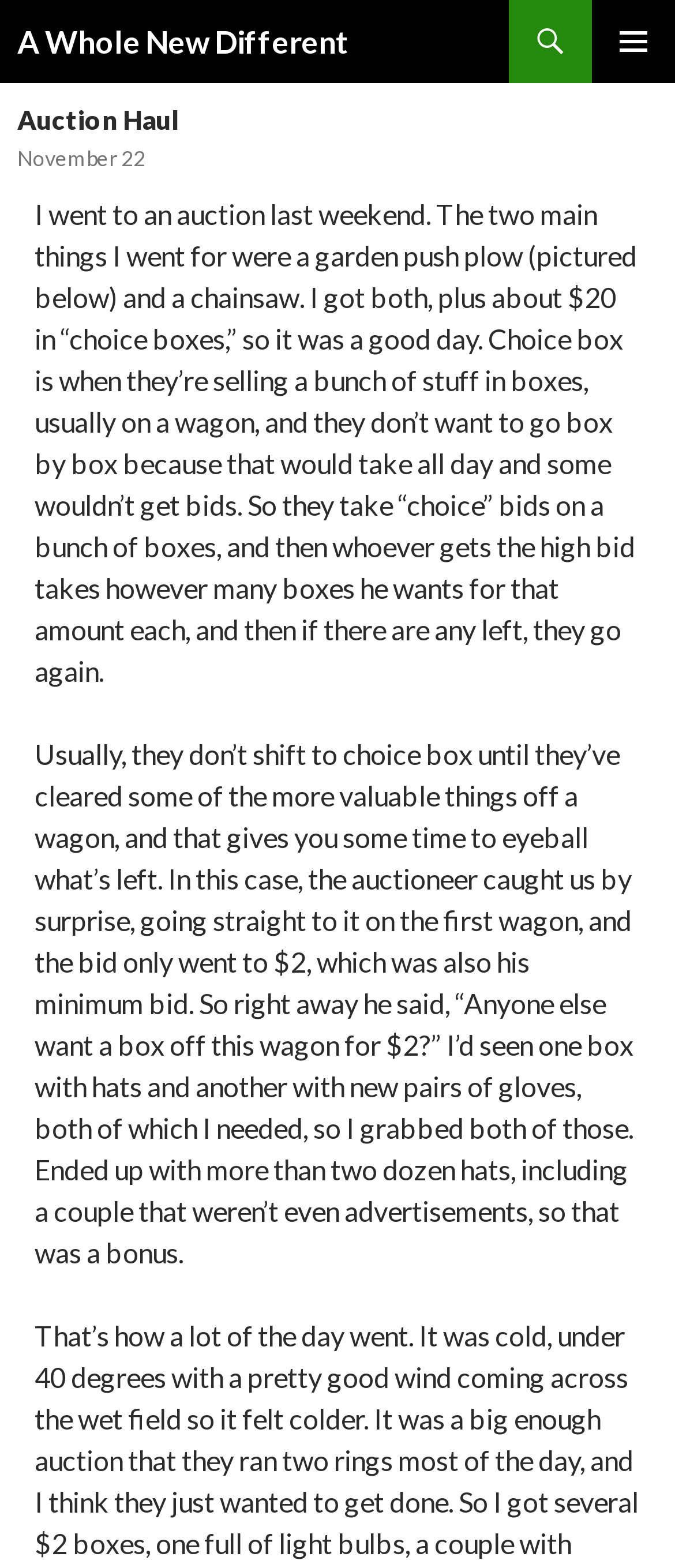What is the minimum bid mentioned in the article?
Based on the image, please offer an in-depth response to the question.

The article mentions that the auctioneer's minimum bid was $2, and the bid only went up to $2 before the author grabbed the two boxes.